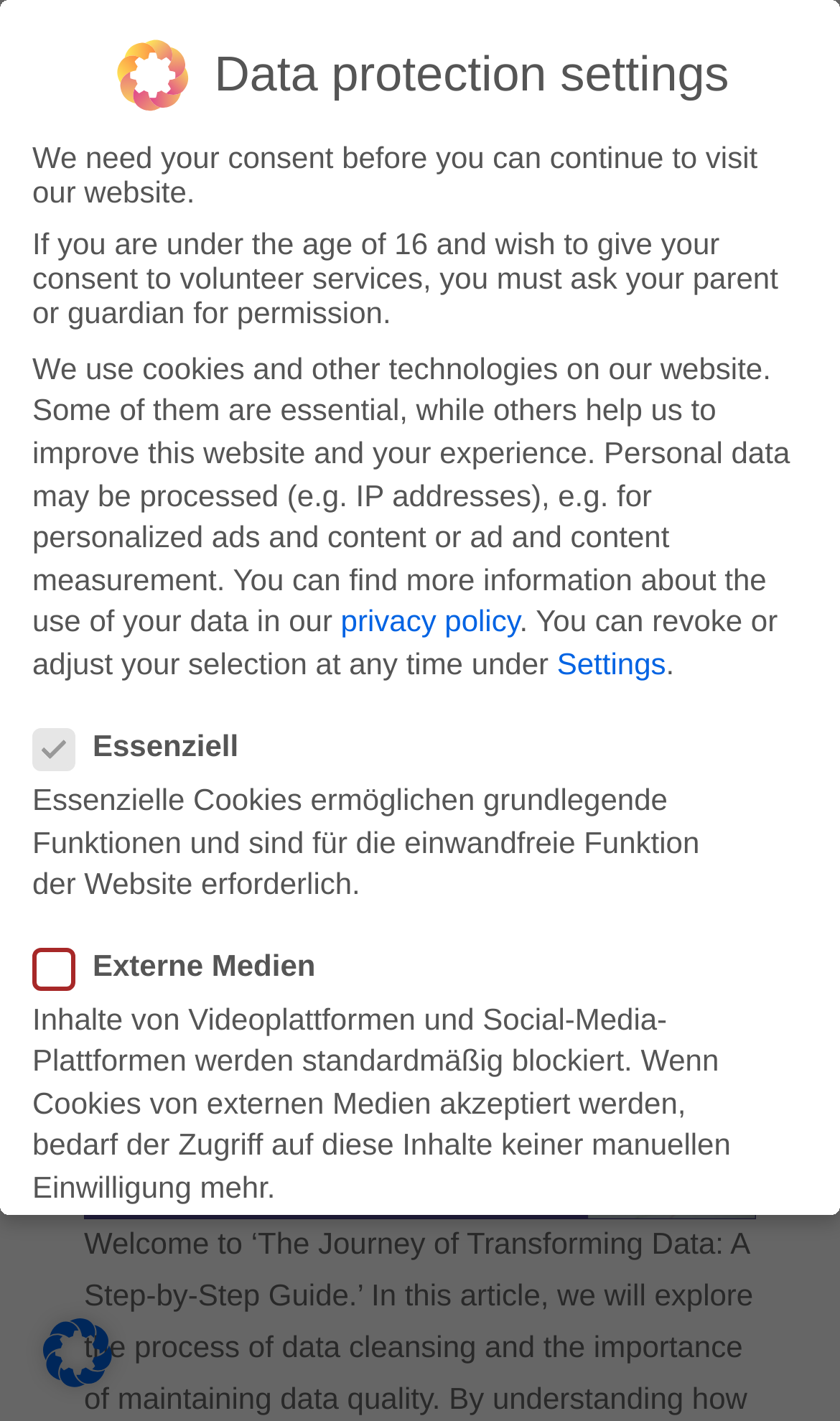Identify the bounding box for the UI element described as: "spc". Ensure the coordinates are four float numbers between 0 and 1, formatted as [left, top, right, bottom].

[0.618, 0.364, 0.673, 0.388]